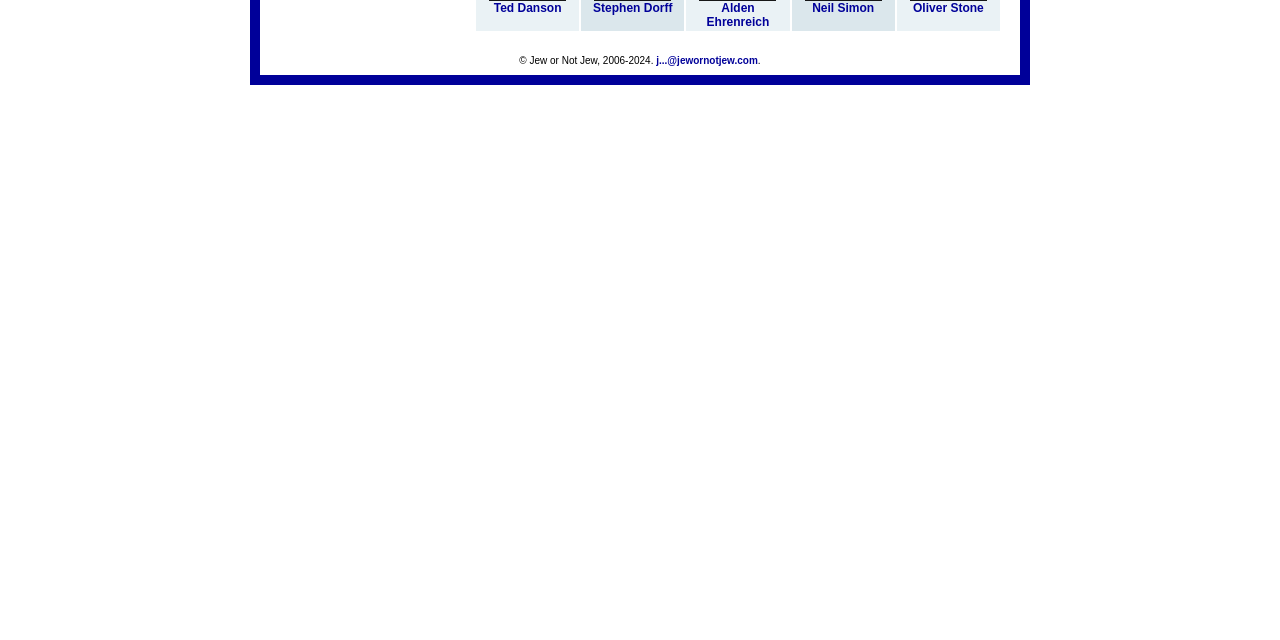Please predict the bounding box coordinates (top-left x, top-left y, bottom-right x, bottom-right y) for the UI element in the screenshot that fits the description: j...@jewornotjew.com

[0.513, 0.085, 0.592, 0.102]